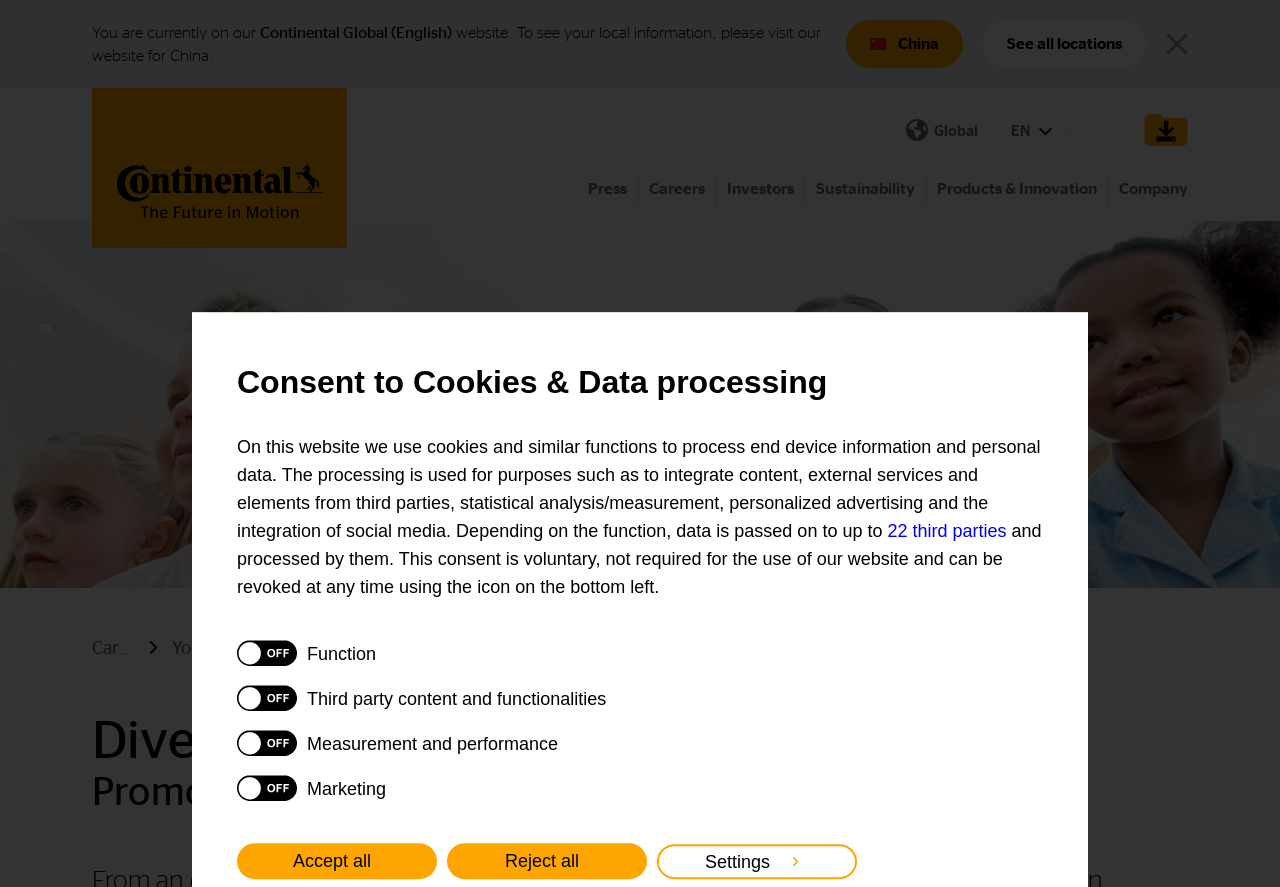Write a detailed summary of the webpage.

This webpage is about Continental AG's commitment to promoting young talent in the STEM sector. At the top, there is a heading that says "Consent to Cookies & Data processing" followed by a paragraph of text explaining the use of cookies and data processing on the website. Below this, there are four checkboxes with accompanying images, allowing users to select their preferences for data processing purposes. 

To the right of the checkboxes, there are three buttons: "Accept all", "Reject all", and "Settings ›". 

Above the consent section, there is a navigation bar with links to different locations, including China, and a button to stay on the current website. There are also links to Continental AG's global website and a search bar. 

On the left side of the page, there is a main navigation menu with buttons for Press, Careers, Investors, Sustainability, Products & Innovation, and Company. 

Below the navigation menu, there is a large image of six children sitting in a row, looking into the distance with interest. 

Further down the page, there are links to various career-related topics, including Careers, Your Career Level, Apprenticeship & Dual Study Programs, and Diverse for You. There is also a section titled "Diverse for Children" with a heading that says "Promoting Young Talent and STEM Education".